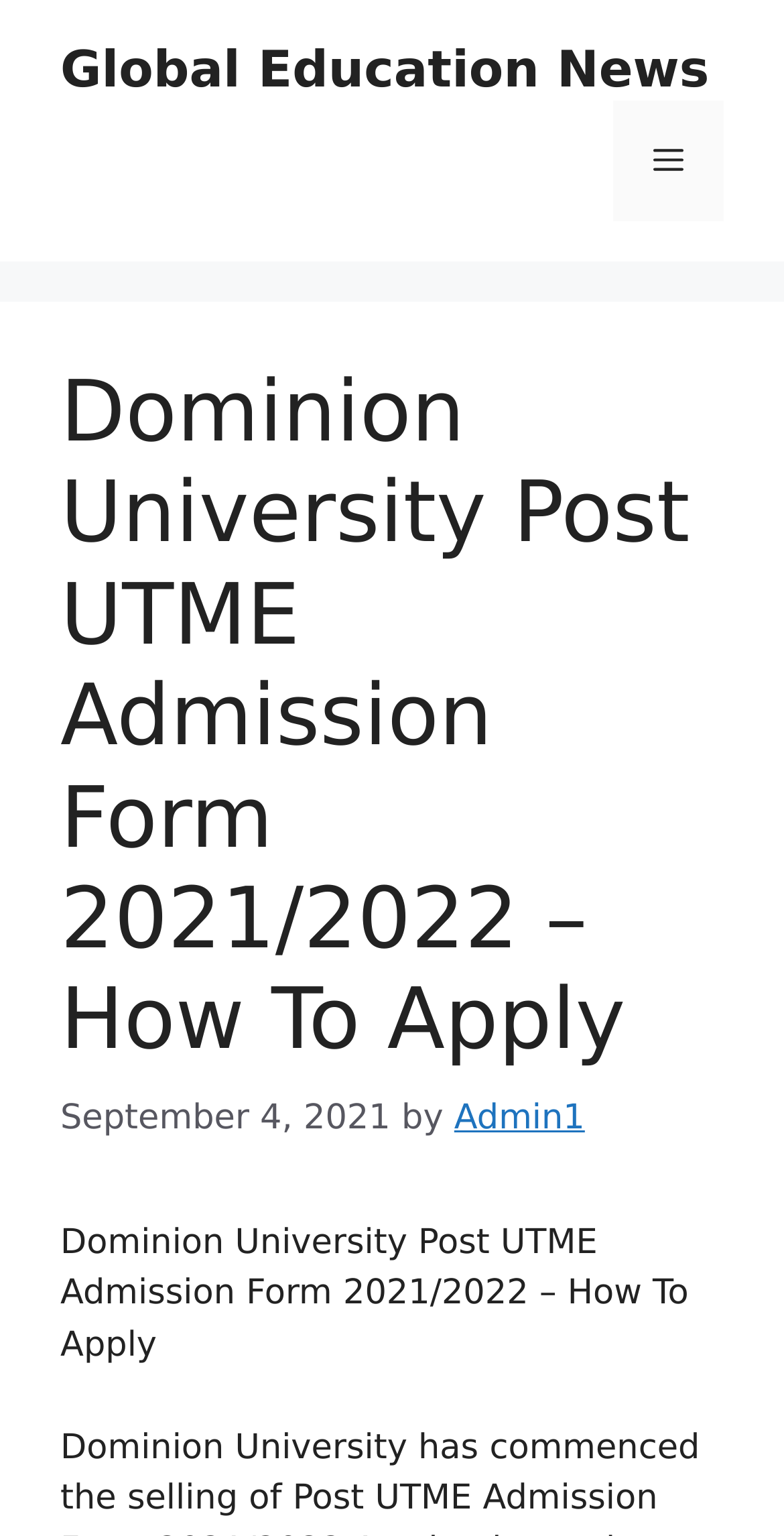What is the date of the post?
From the image, respond using a single word or phrase.

September 4, 2021